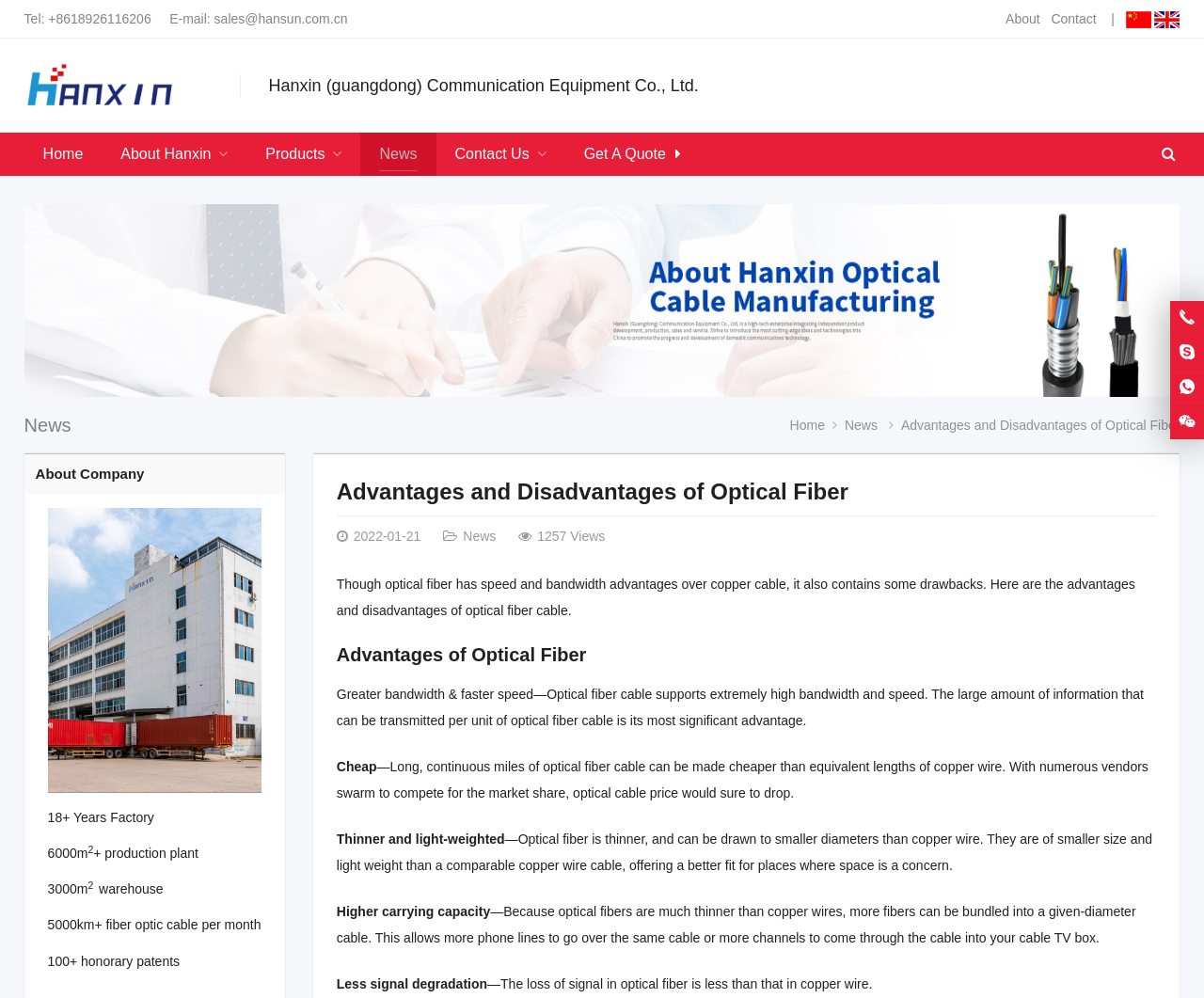Given the description "parent_node: About Contact |", provide the bounding box coordinates of the corresponding UI element.

[0.959, 0.011, 0.98, 0.026]